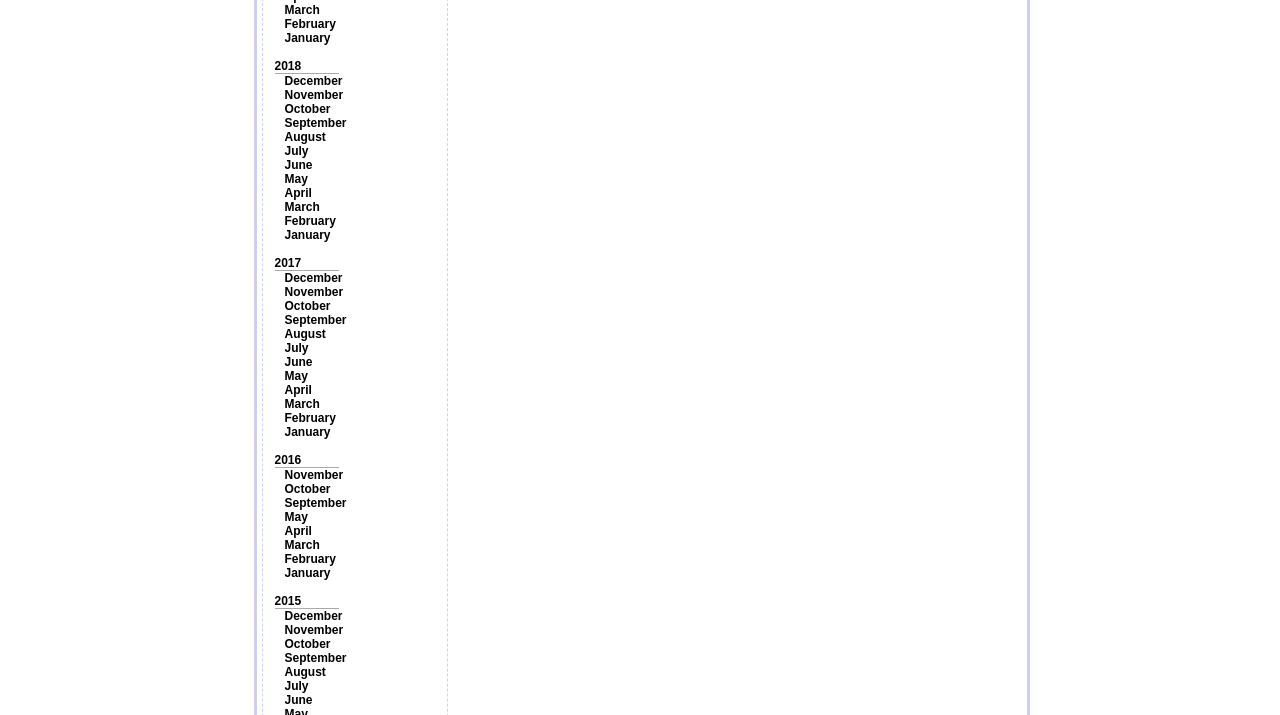How many months are listed for 2018?
Answer the question with a single word or phrase derived from the image.

12